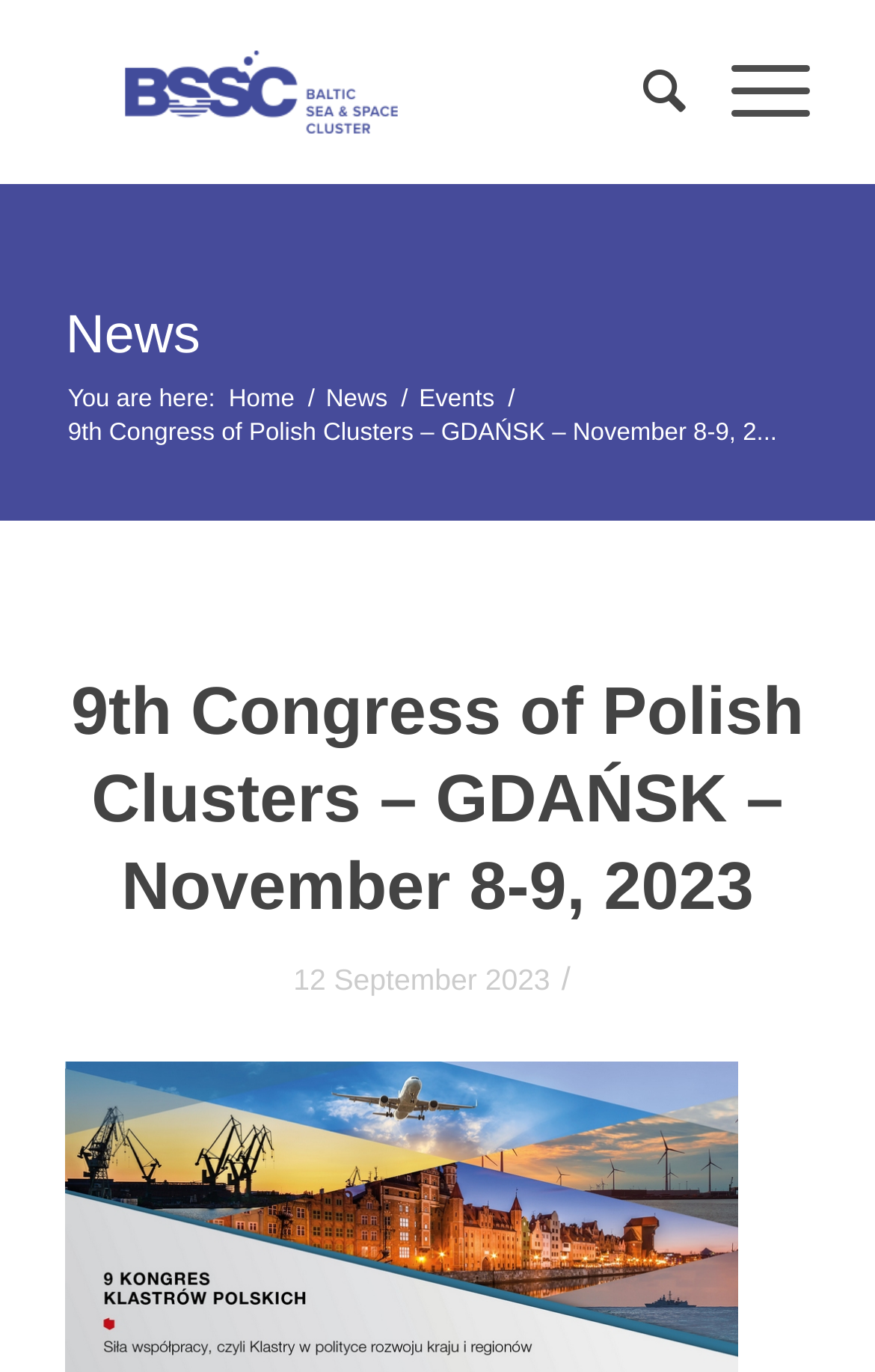What is the latest news date?
Using the image as a reference, deliver a detailed and thorough answer to the question.

I found the latest news date below the main heading, which is '12 September 2023'.